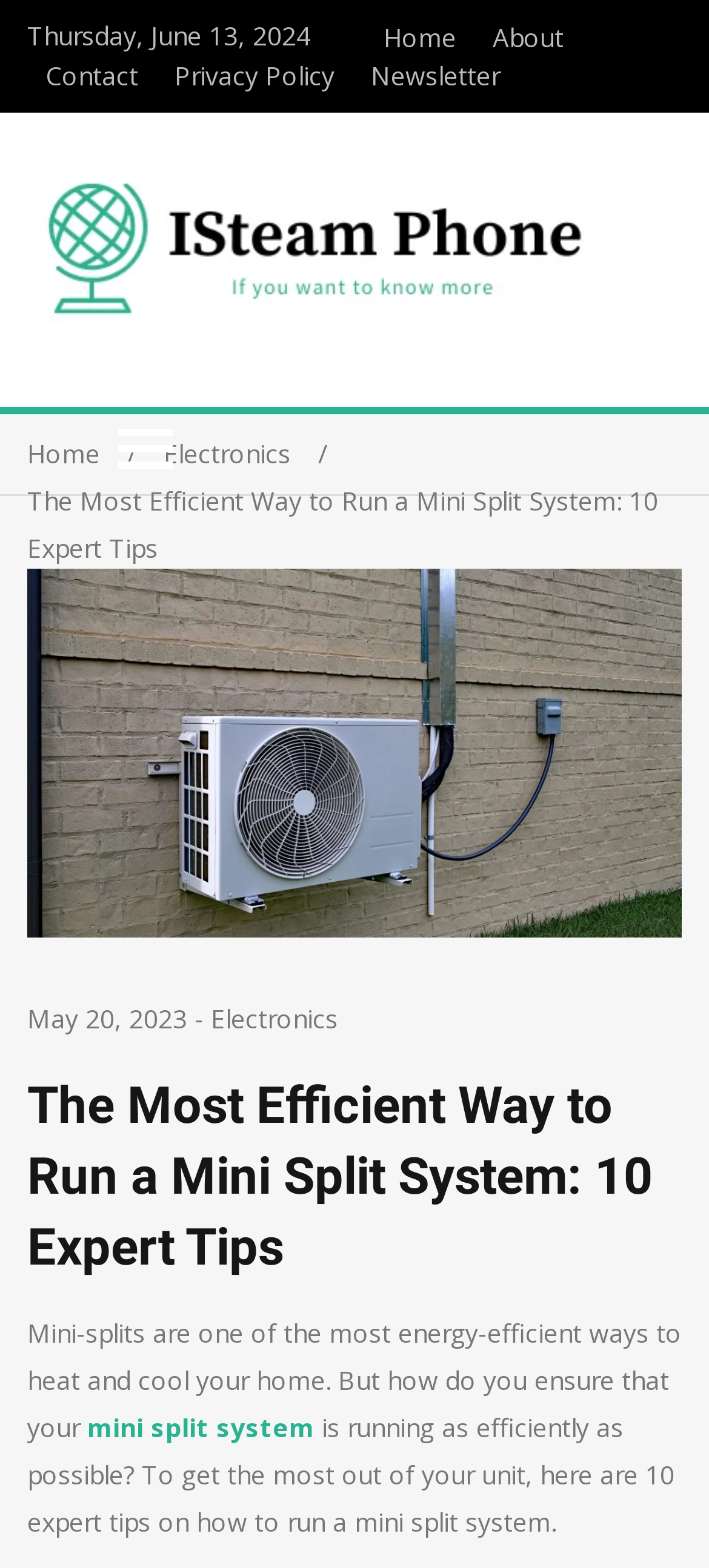What is the principal heading displayed on the webpage?

The Most Efficient Way to Run a Mini Split System: 10 Expert Tips